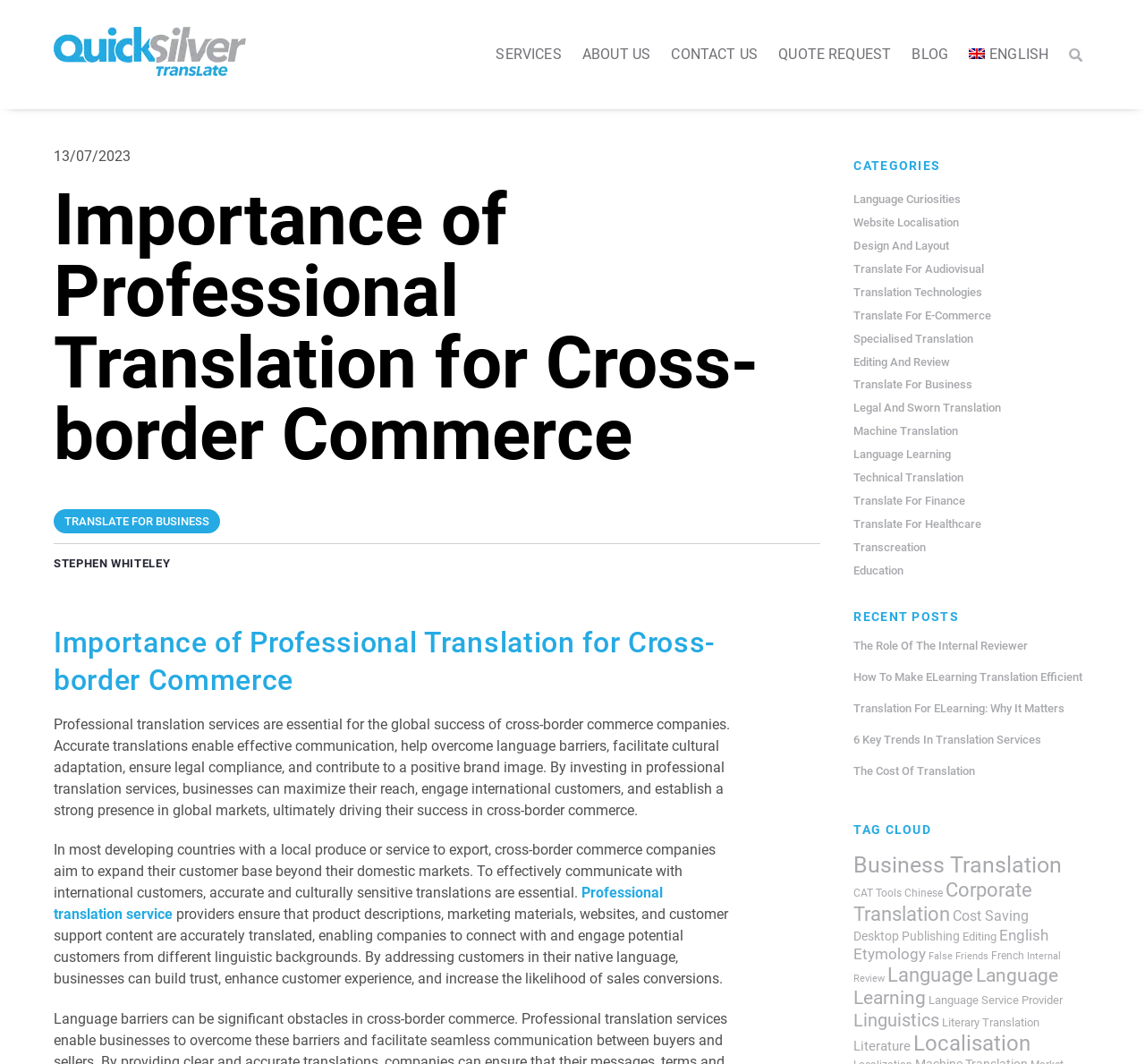From the element description: "Language", extract the bounding box coordinates of the UI element. The coordinates should be expressed as four float numbers between 0 and 1, in the order [left, top, right, bottom].

[0.775, 0.905, 0.85, 0.926]